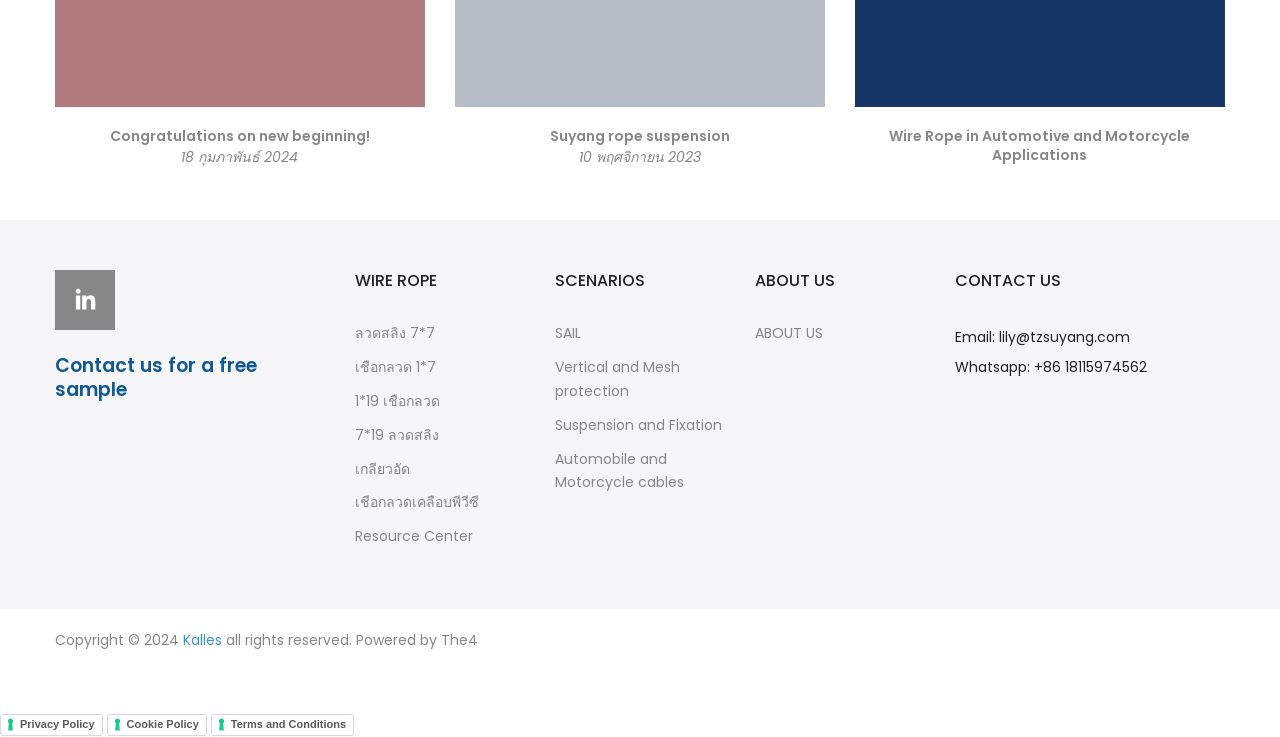Pinpoint the bounding box coordinates of the clickable element needed to complete the instruction: "Check 'Email: lily@tzsuyang.com'". The coordinates should be provided as four float numbers between 0 and 1: [left, top, right, bottom].

[0.746, 0.471, 0.883, 0.498]